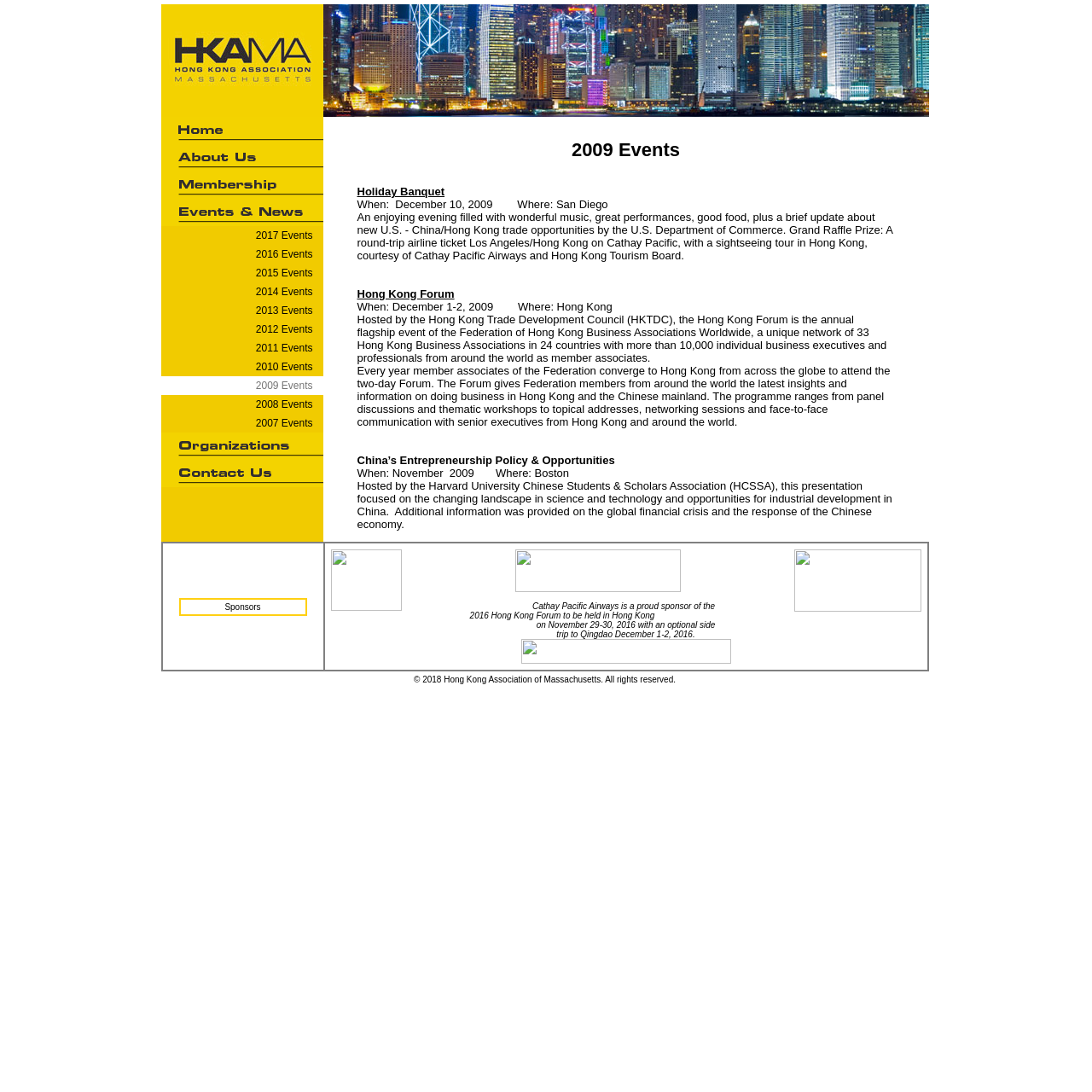Please predict the bounding box coordinates (top-left x, top-left y, bottom-right x, bottom-right y) for the UI element in the screenshot that fits the description: 2014 Events

[0.157, 0.262, 0.286, 0.272]